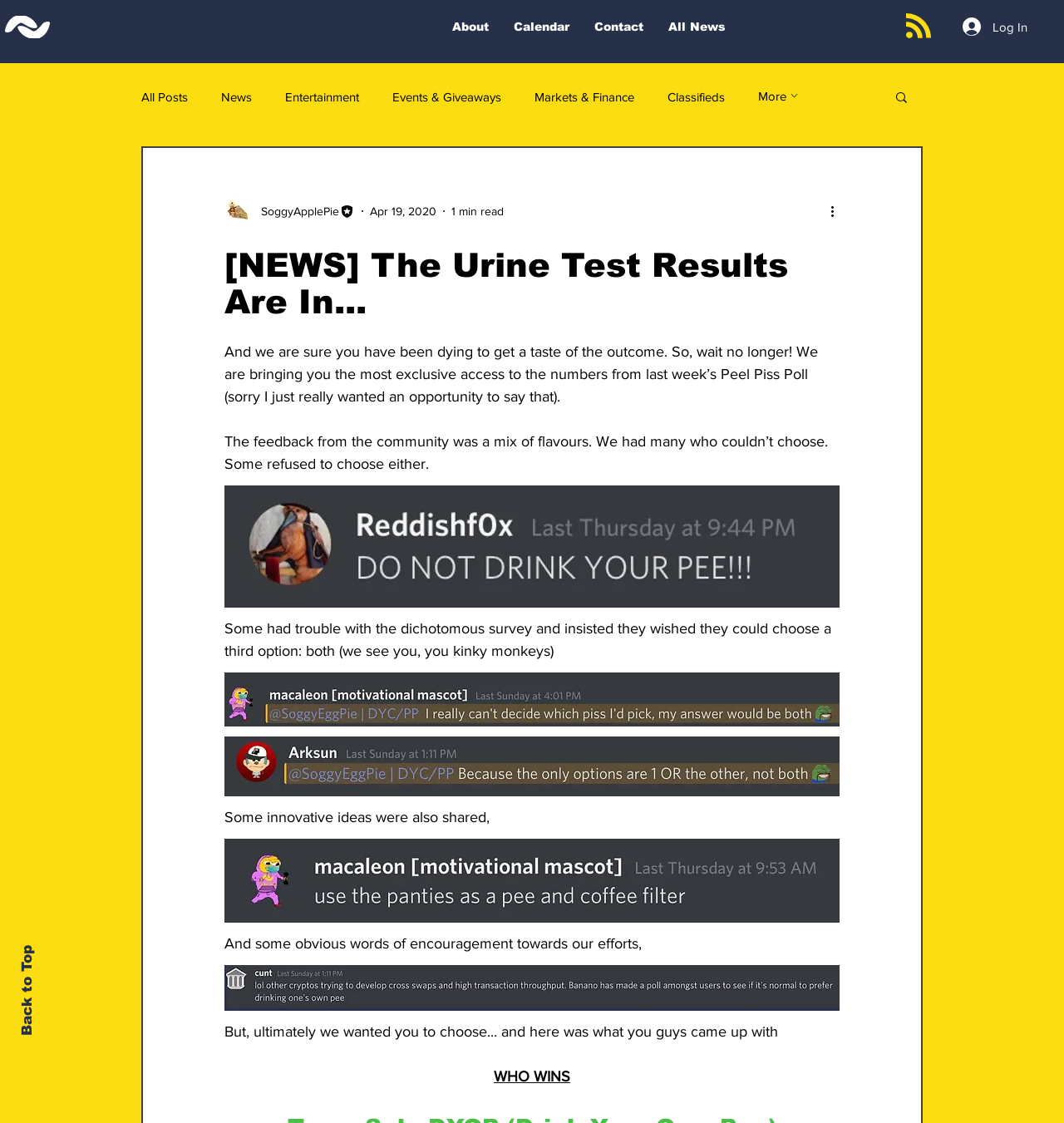Please reply to the following question with a single word or a short phrase:
What is the name of the poll mentioned in the article?

Peel Piss Poll